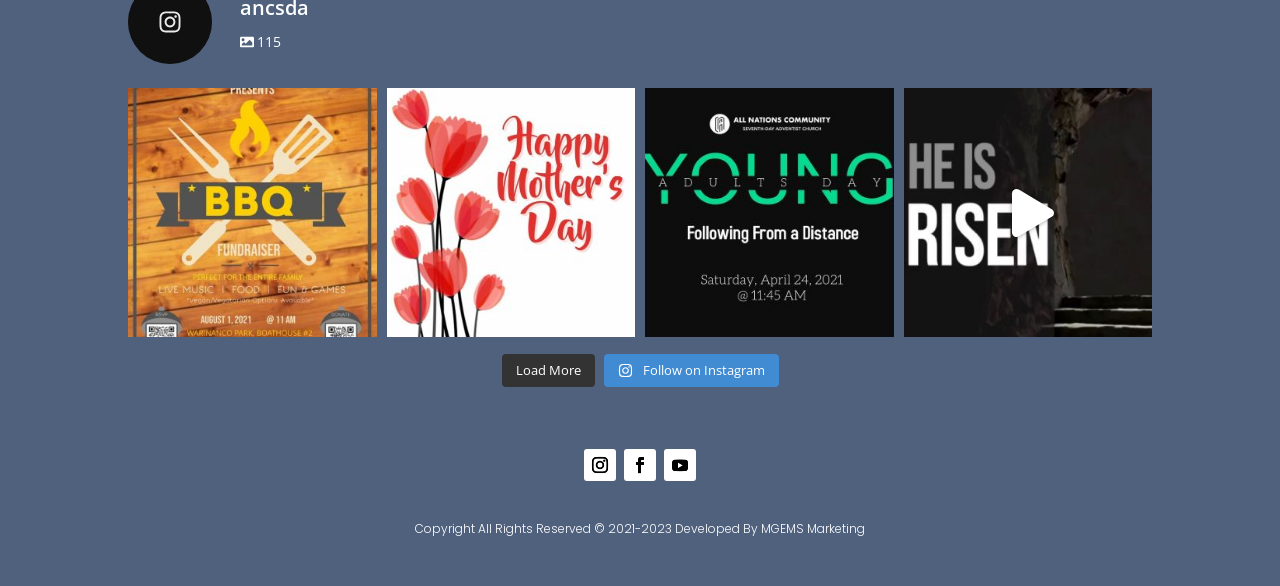For the given element description Follow on Instagram, determine the bounding box coordinates of the UI element. The coordinates should follow the format (top-left x, top-left y, bottom-right x, bottom-right y) and be within the range of 0 to 1.

[0.471, 0.604, 0.608, 0.661]